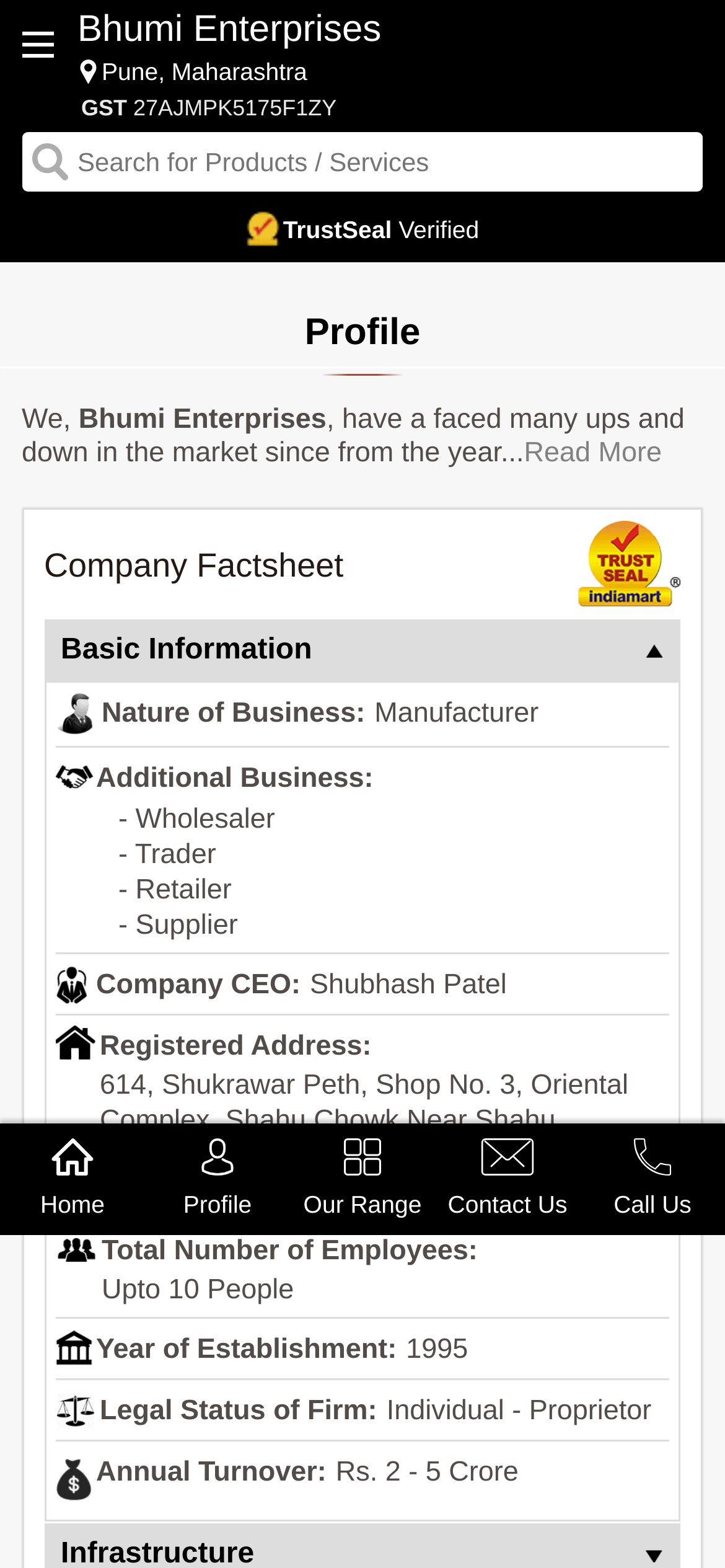Please determine the bounding box coordinates of the element to click on in order to accomplish the following task: "View company profile". Ensure the coordinates are four float numbers ranging from 0 to 1, i.e., [left, top, right, bottom].

[0.253, 0.759, 0.347, 0.777]